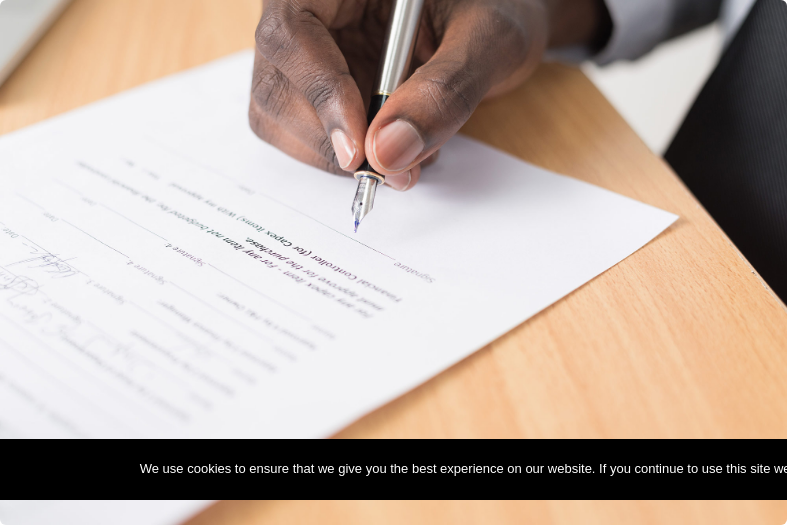Respond to the question below with a single word or phrase: What type of document is on the table?

a legal form